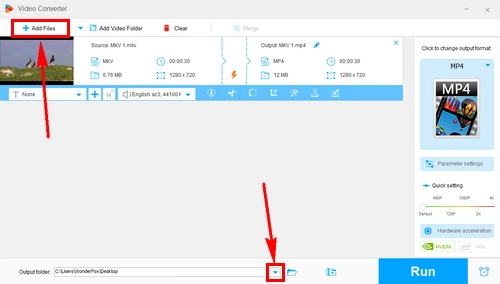Convey a detailed narrative of what is depicted in the image.

The image showcases a user interface of a video conversion software designed for converting MKV files to MP4 format. Prominently featured at the top left is a red button labeled "Add Files," allowing users to import video files for conversion. Below the input section, details about the source video are displayed, including its format, duration, and file size. The output settings are outlined, highlighting that the user can select MP4 as the desired output format. Further, the interface includes an option to specify the output folder for the converted files. To initiate the conversion, a blue "Run" button is located at the bottom right, streamlining the process for users to achieve their desired video format efficiently.